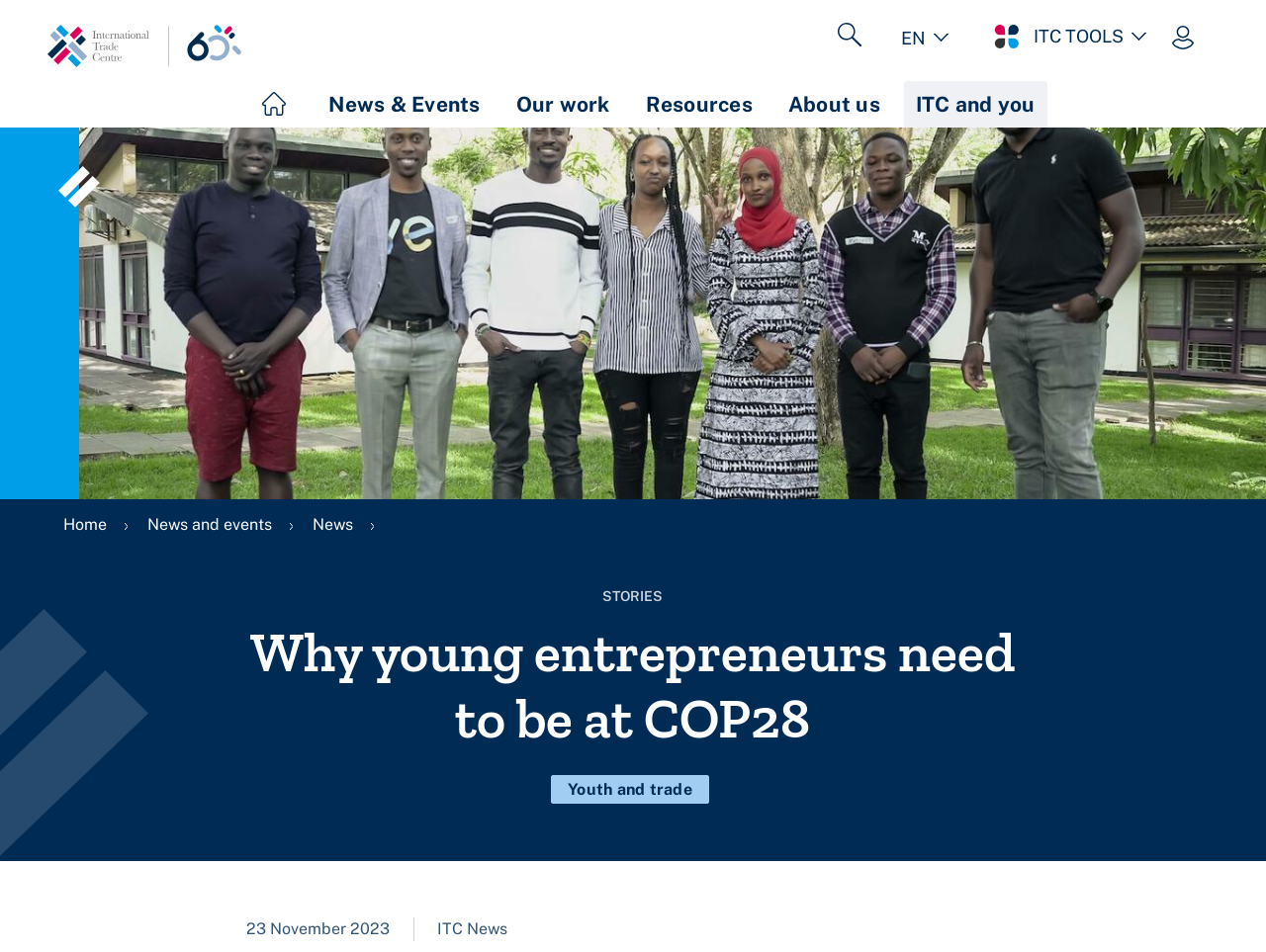Provide a one-word or one-phrase answer to the question:
What is the date of the news article?

23 November 2023